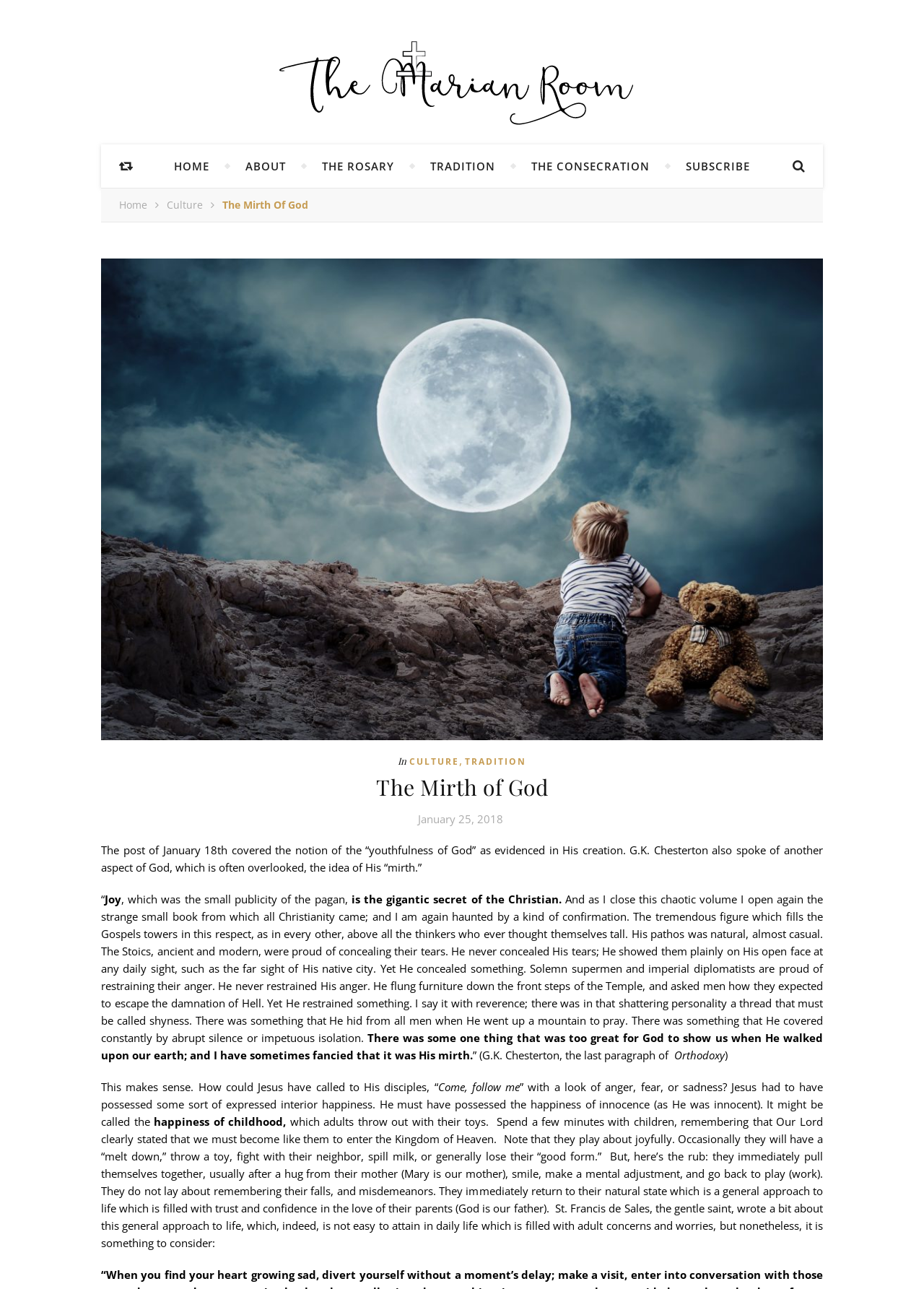What is the theme of the post?
Give a detailed response to the question by analyzing the screenshot.

I determined the answer by analyzing the text content of the webpage, which discusses Christian concepts and quotes from Christian texts, indicating that the theme of the post is Christianity.